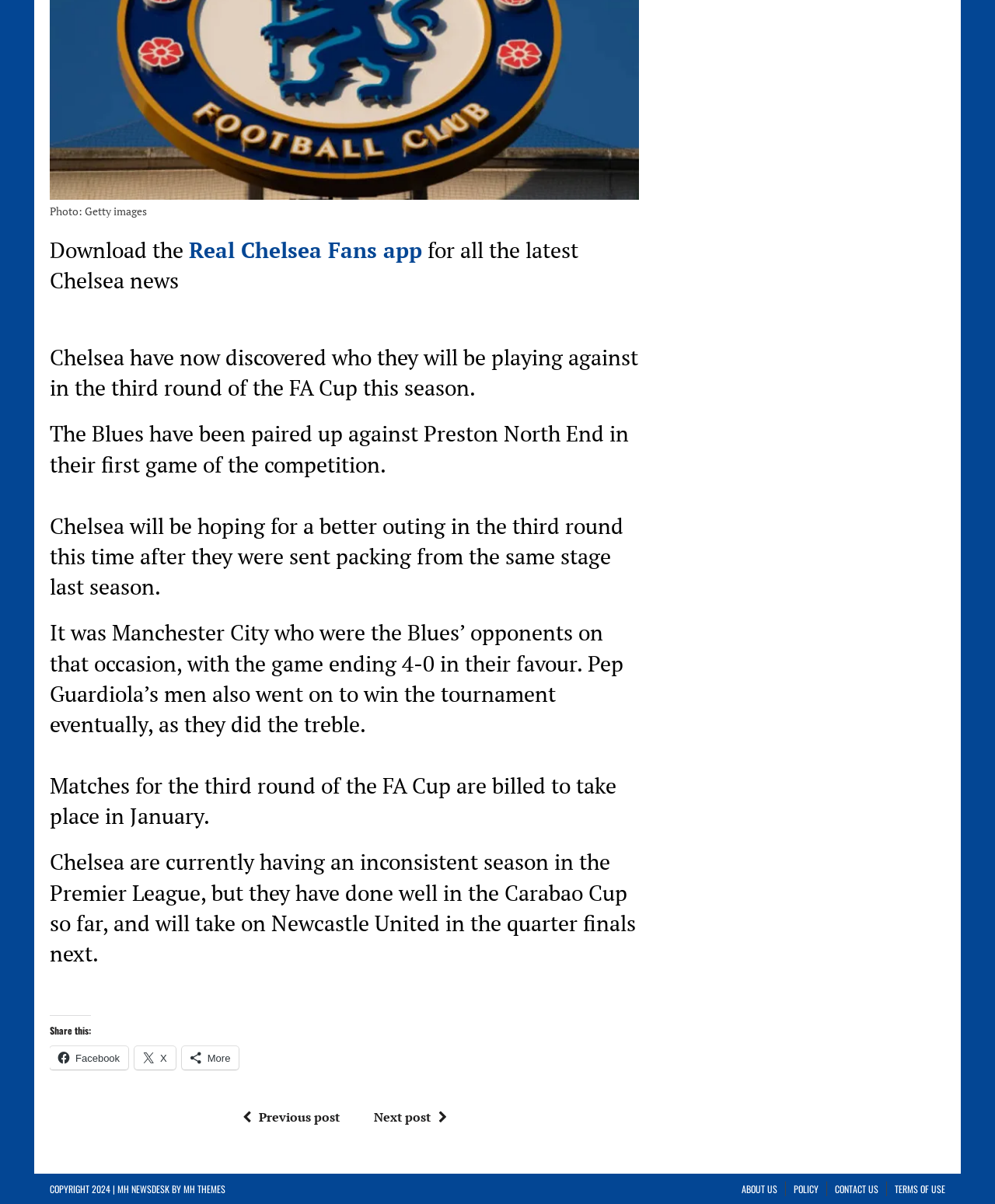Please predict the bounding box coordinates (top-left x, top-left y, bottom-right x, bottom-right y) for the UI element in the screenshot that fits the description: TERMS OF USE

[0.899, 0.981, 0.95, 0.994]